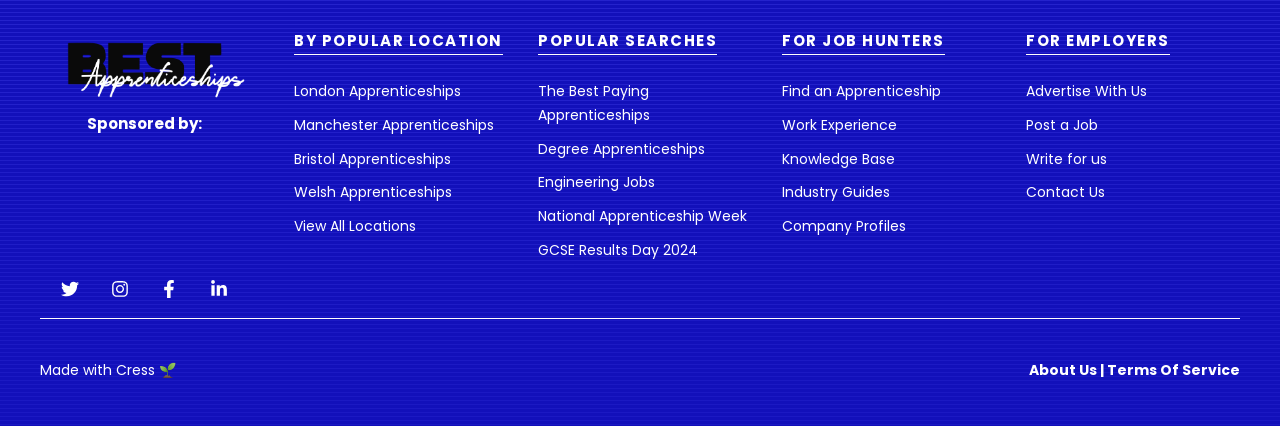What are the popular locations for apprenticeships?
Please describe in detail the information shown in the image to answer the question.

The webpage has a section with links to different locations, including 'London Apprenticeships', 'Manchester Apprenticeships', 'Bristol Apprenticeships', and 'Welsh Apprenticeships'. These links are located in the middle of the webpage, with coordinates [0.23, 0.19, 0.36, 0.237] and so on.